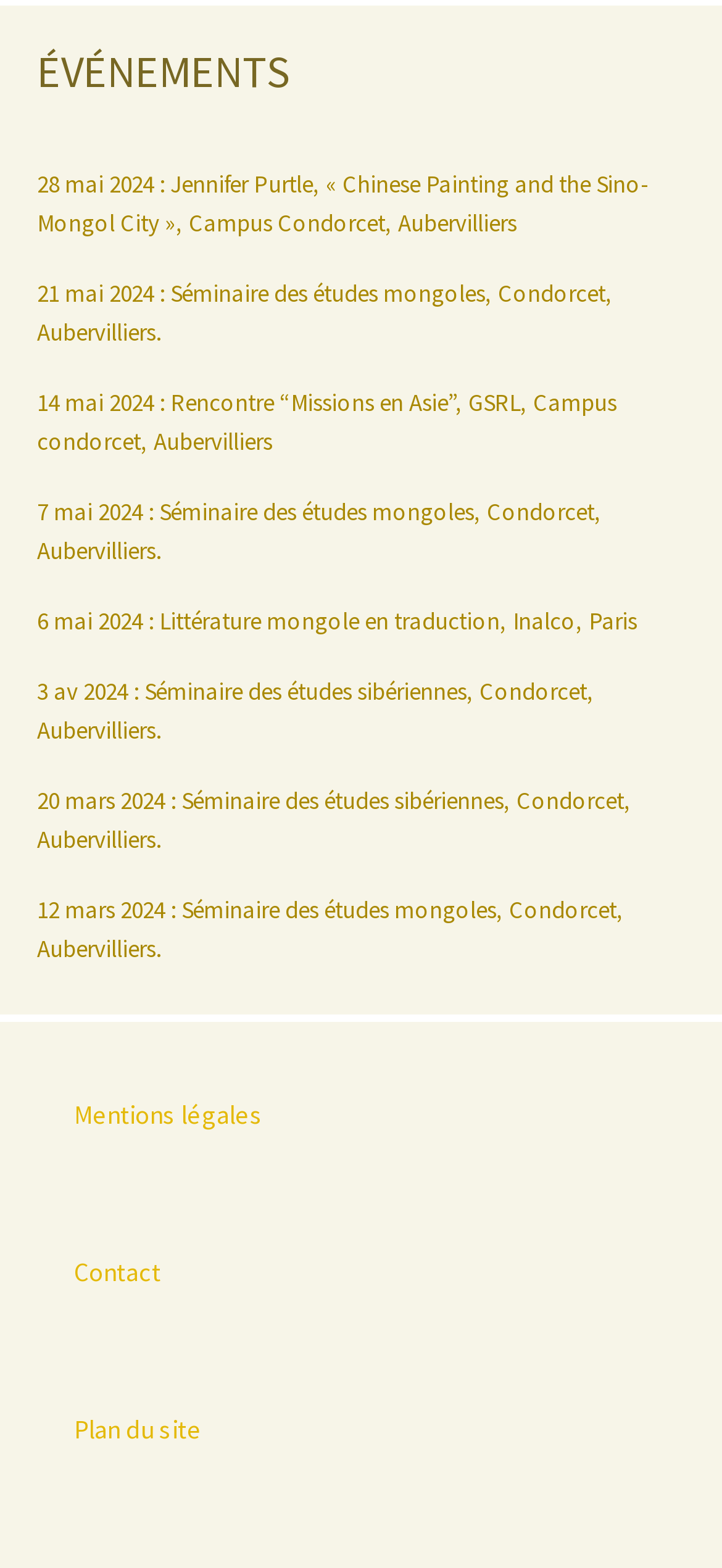Identify the bounding box for the UI element described as: "Contact". The coordinates should be four float numbers between 0 and 1, i.e., [left, top, right, bottom].

[0.103, 0.801, 0.223, 0.822]